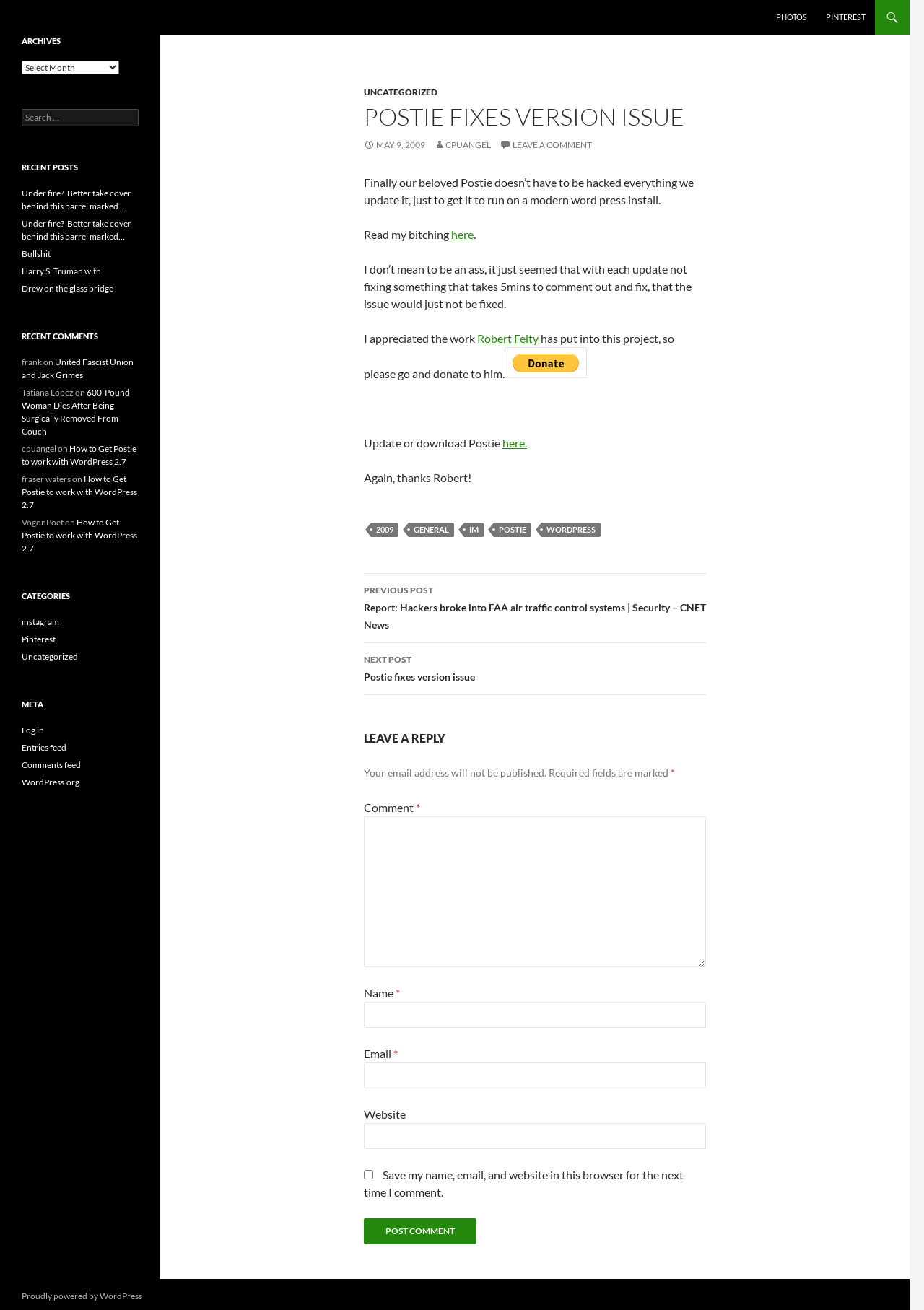Based on the description "May 9, 2009", find the bounding box of the specified UI element.

[0.394, 0.106, 0.46, 0.115]